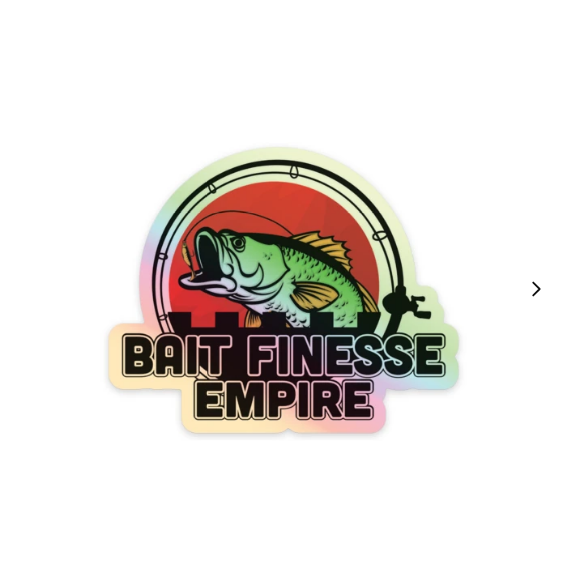Give a detailed explanation of what is happening in the image.

This vibrant image showcases a holographic sticker featuring the Bait Finesse Empire logo. The design prominently features a leaping bass in rich colors, highlighted against a circular emblem that mimics the look of a fishing lure. The background fades from red to a rainbow shimmer, adding a dynamic touch to the overall aesthetic. Below the bass, the bold text "BAIT FINESSE EMPIRE" is displayed in a stylized font, emphasizing the brand's identity. This sticker is not only a representation of fishing culture but also a statement piece for enthusiasts of the sport, perfect for personalizing tackle boxes, kayaks, or vehicles.